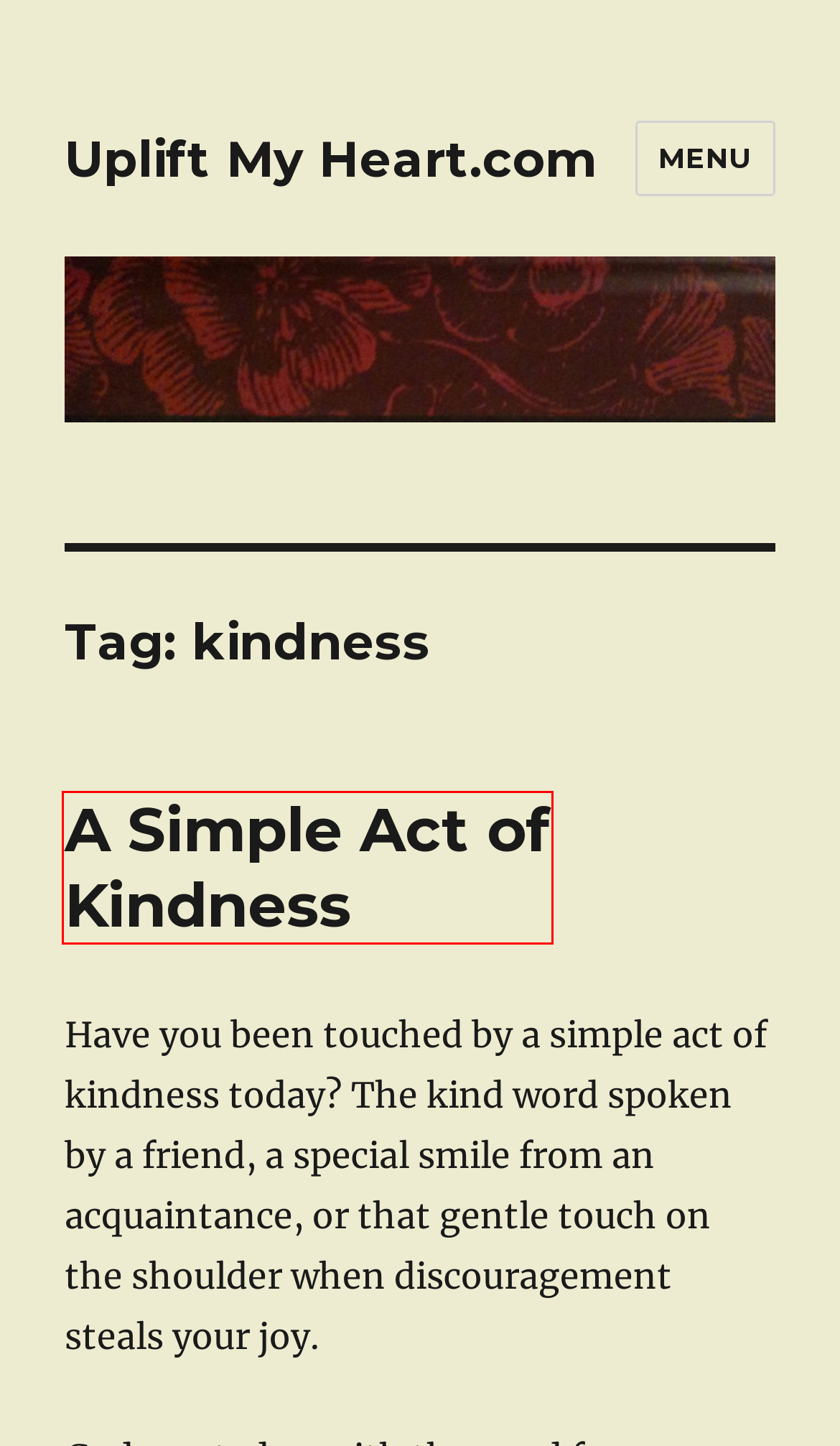Provided is a screenshot of a webpage with a red bounding box around an element. Select the most accurate webpage description for the page that appears after clicking the highlighted element. Here are the candidates:
A. Contact Us – Uplift My Heart.com
B. word – Uplift My Heart.com
C. Scripture – Uplift My Heart.com
D. Comments for Uplift My Heart.com
E. Uplift My Heart.com – Encouraging words from the heart
F. Blog Tool, Publishing Platform, and CMS – WordPress.org
G. A Simple Act of Kindness – Uplift My Heart.com
H. value – Uplift My Heart.com

G